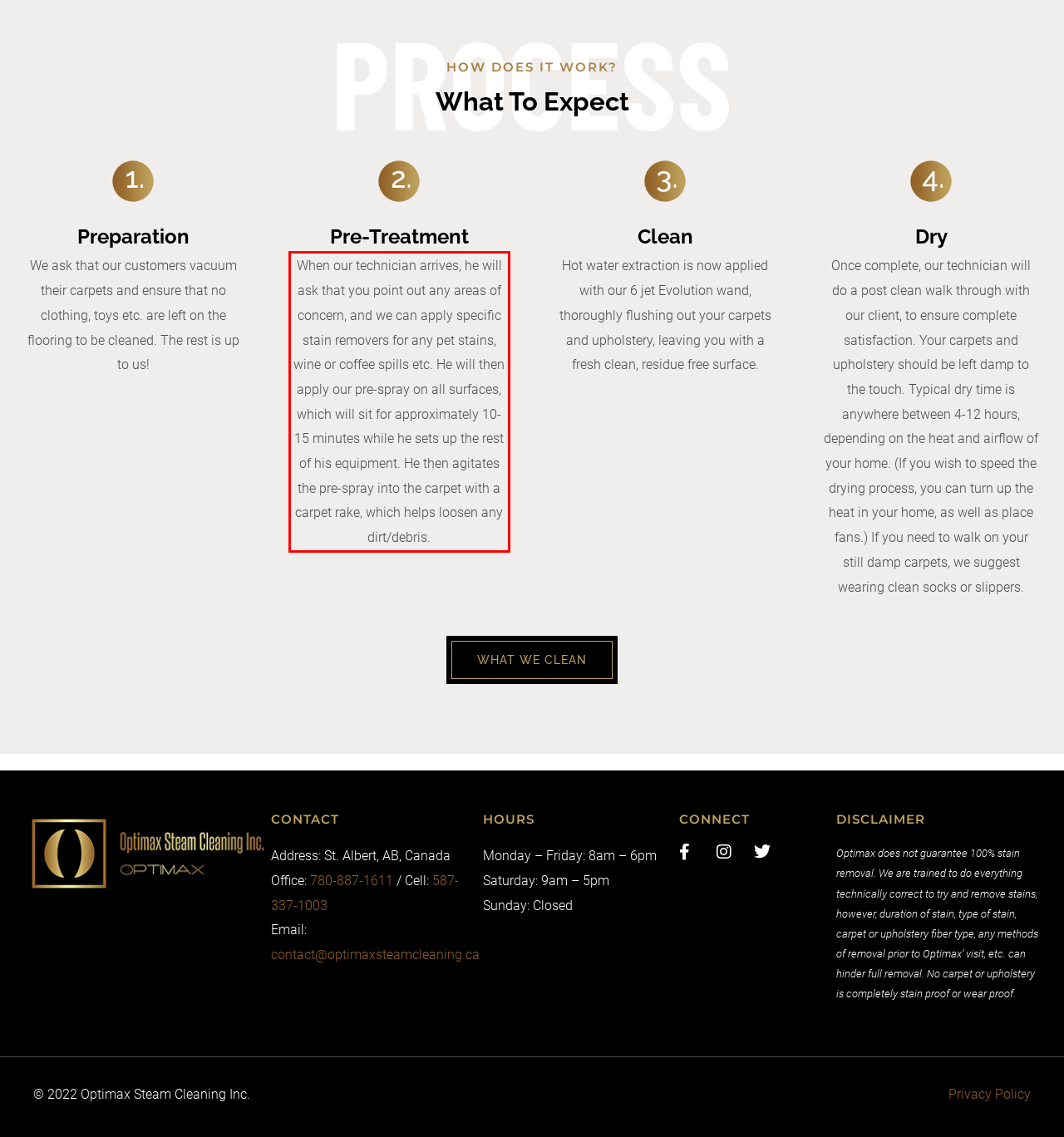Identify the text within the red bounding box on the webpage screenshot and generate the extracted text content.

When our technician arrives, he will ask that you point out any areas of concern, and we can apply specific stain removers for any pet stains, wine or coffee spills etc. He will then apply our pre-spray on all surfaces, which will sit for approximately 10-15 minutes while he sets up the rest of his equipment. He then agitates the pre-spray into the carpet with a carpet rake, which helps loosen any dirt/debris.